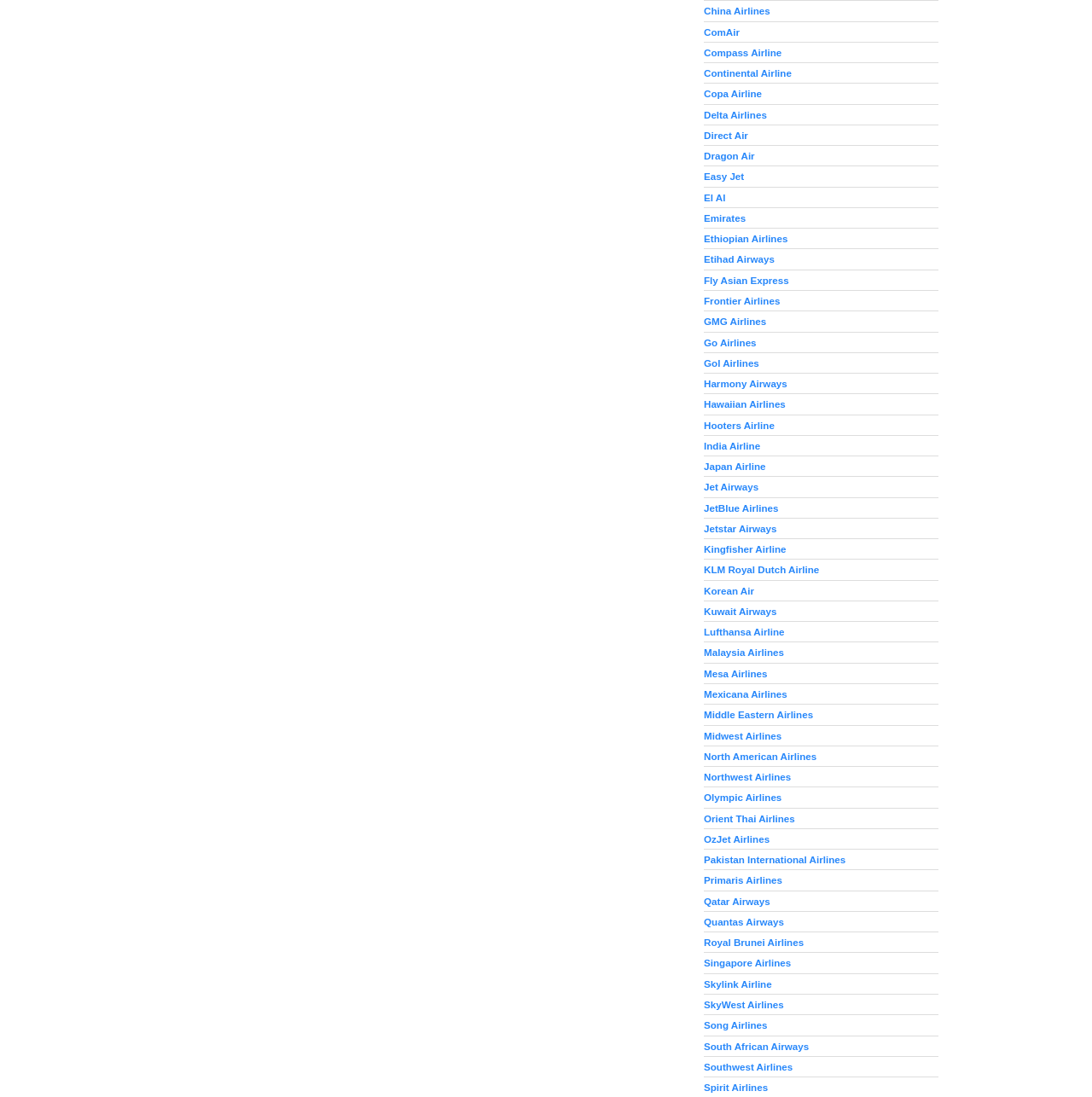Carefully examine the image and provide an in-depth answer to the question: Is there an airline from Asia?

I found airlines such as China Airlines, Japan Airline, and Korean Air, which are all from Asia. This suggests that there are airlines from Asia listed on this webpage.